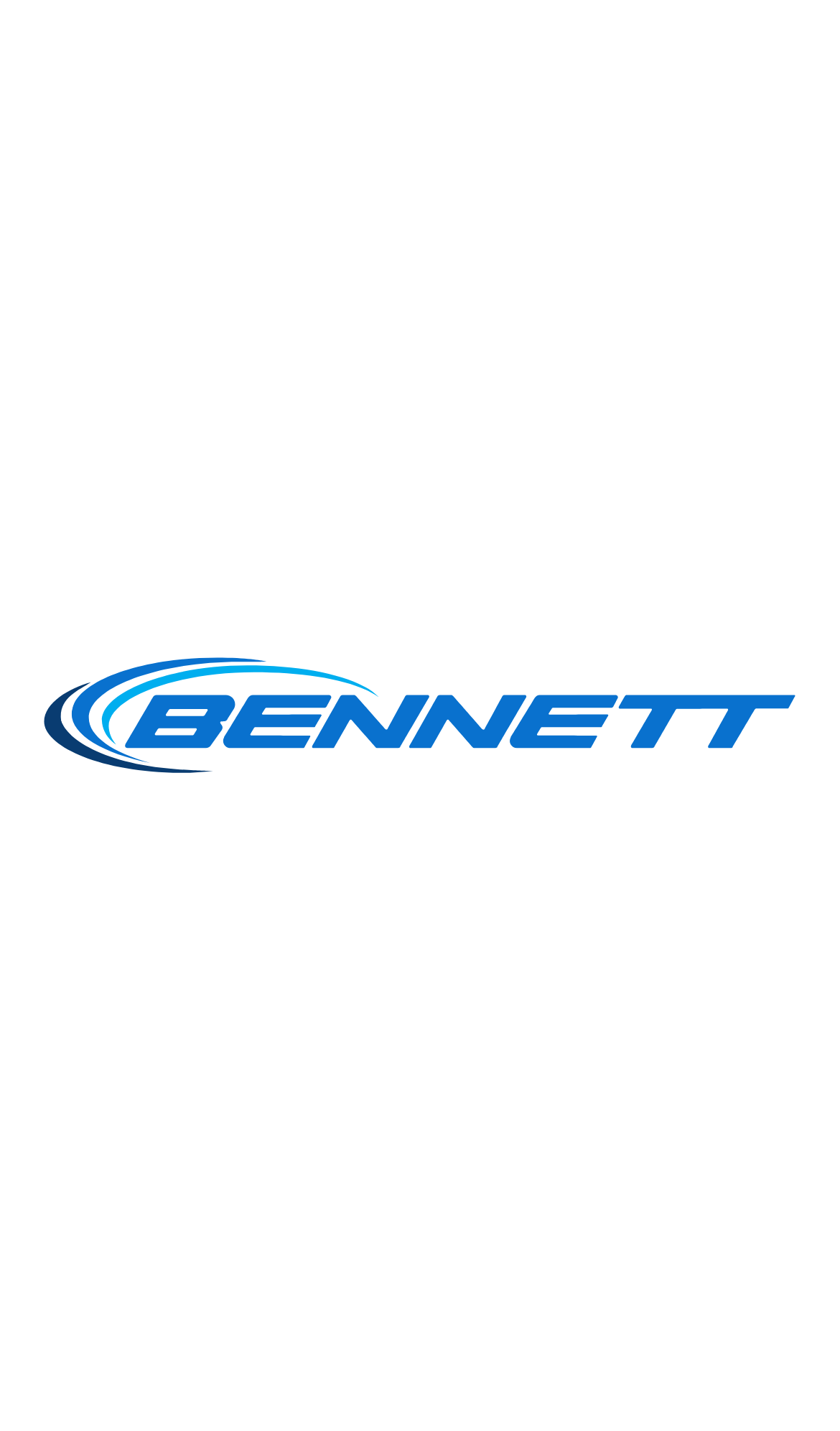Carefully examine the image and provide an in-depth answer to the question: How many images are there in the top navigation area?

I counted the number of image elements in the top navigation area, which includes the logo image, the image next to the 'Image' link, and the image next to the phone number.